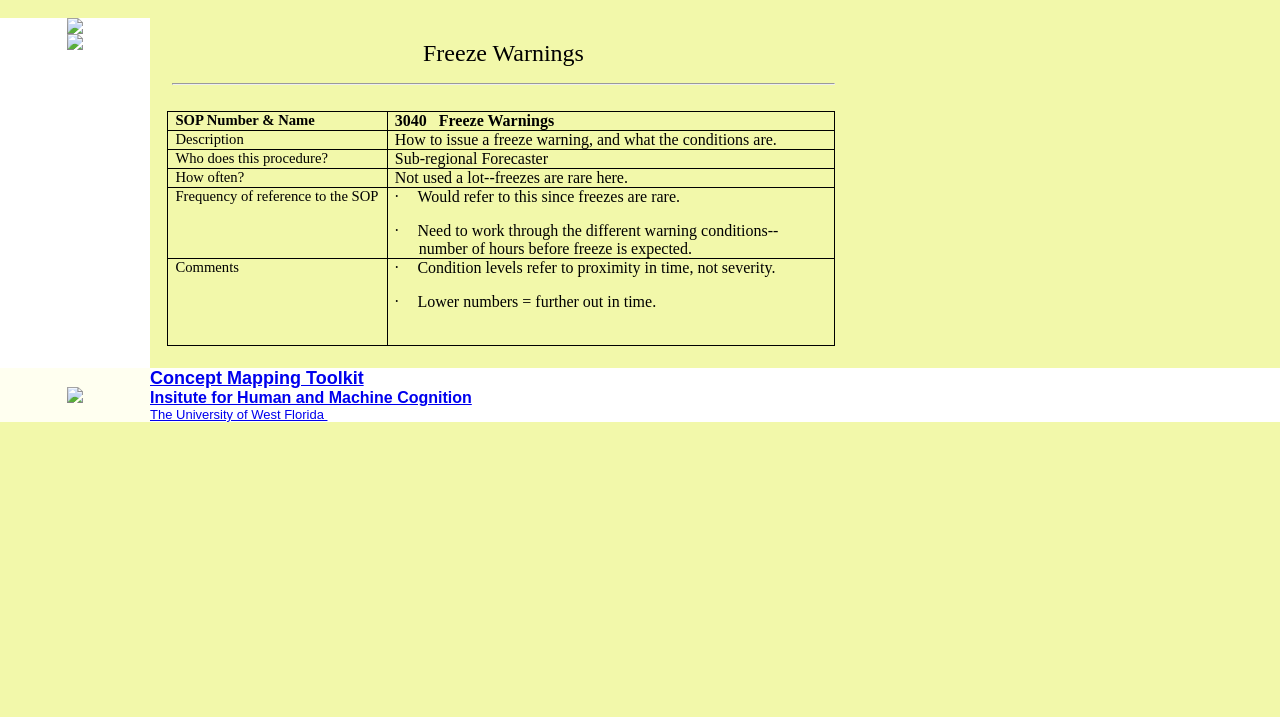How many rows are in the main table?
Please utilize the information in the image to give a detailed response to the question.

The main table has 5 rows, each with two columns, containing information about the 'Freeze Warnings' procedure, including the SOP number and name, description, who performs the procedure, and other details.